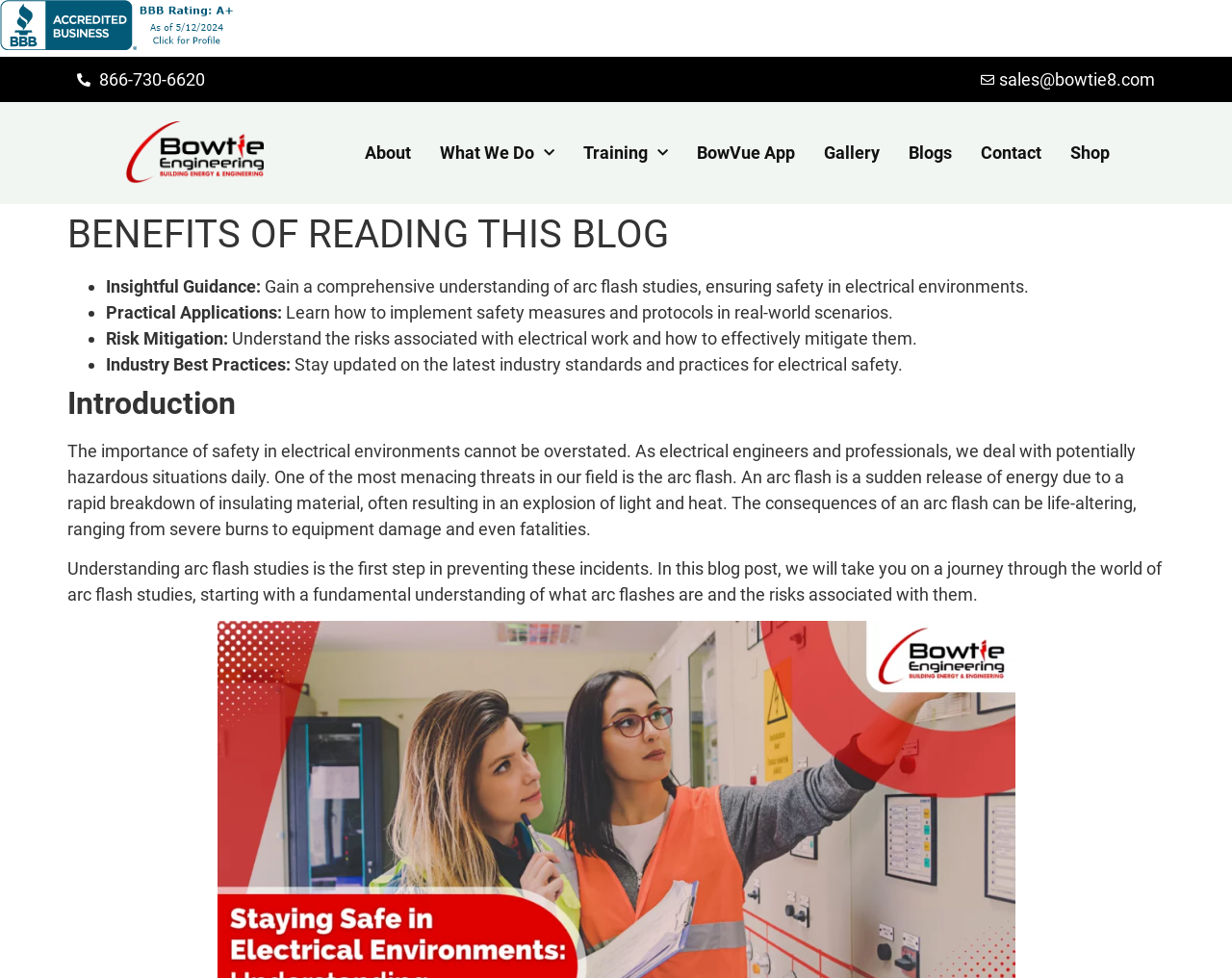Determine the bounding box coordinates of the clickable element to complete this instruction: "Learn more about BowVue App". Provide the coordinates in the format of four float numbers between 0 and 1, [left, top, right, bottom].

[0.566, 0.147, 0.645, 0.166]